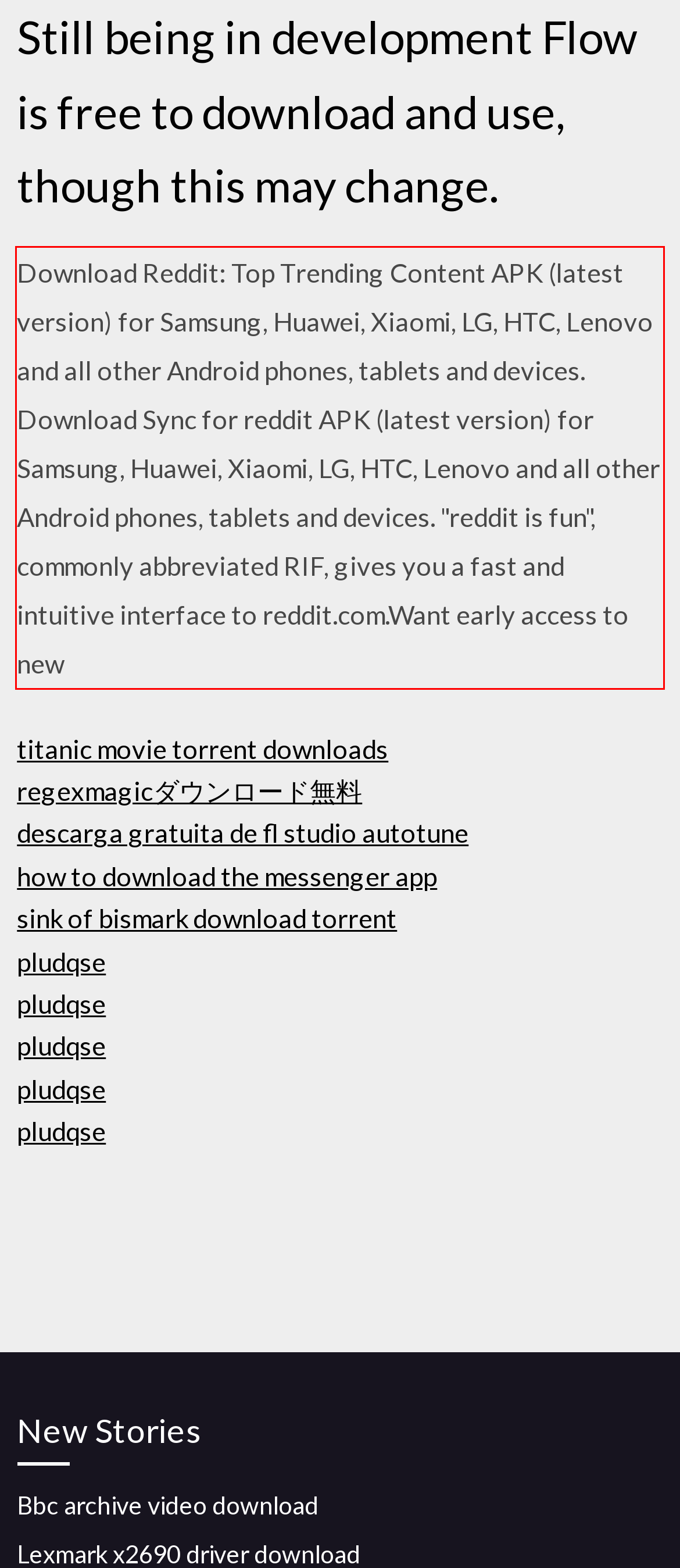From the screenshot of the webpage, locate the red bounding box and extract the text contained within that area.

Download Reddit: Top Trending Content APK (latest version) for Samsung, Huawei, Xiaomi, LG, HTC, Lenovo and all other Android phones, tablets and devices. Download Sync for reddit APK (latest version) for Samsung, Huawei, Xiaomi, LG, HTC, Lenovo and all other Android phones, tablets and devices. "reddit is fun", commonly abbreviated RIF, gives you a fast and intuitive interface to reddit.com.Want early access to new